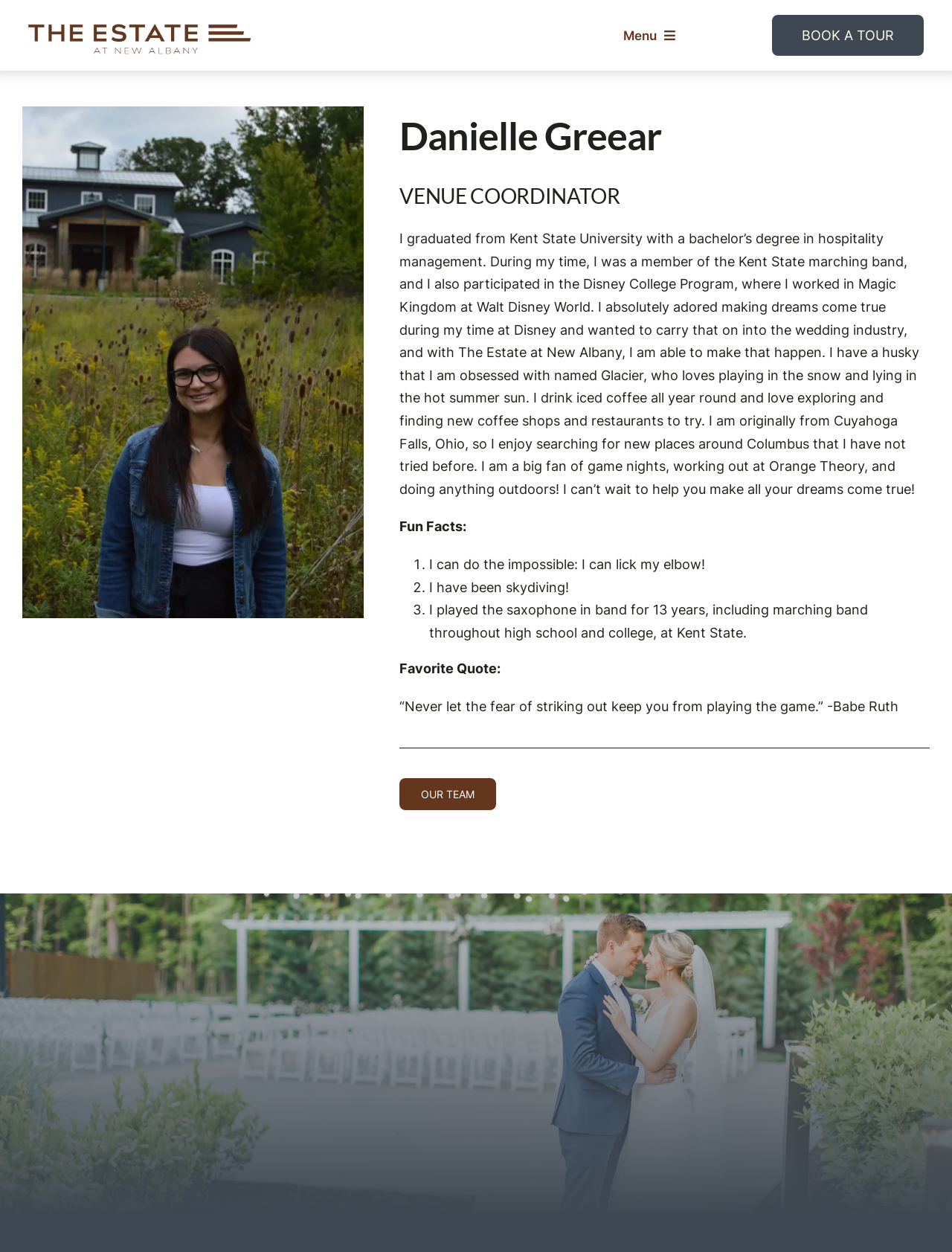Extract the bounding box coordinates of the UI element described by: "3. Type". The coordinates should include four float numbers ranging from 0 to 1, e.g., [left, top, right, bottom].

None